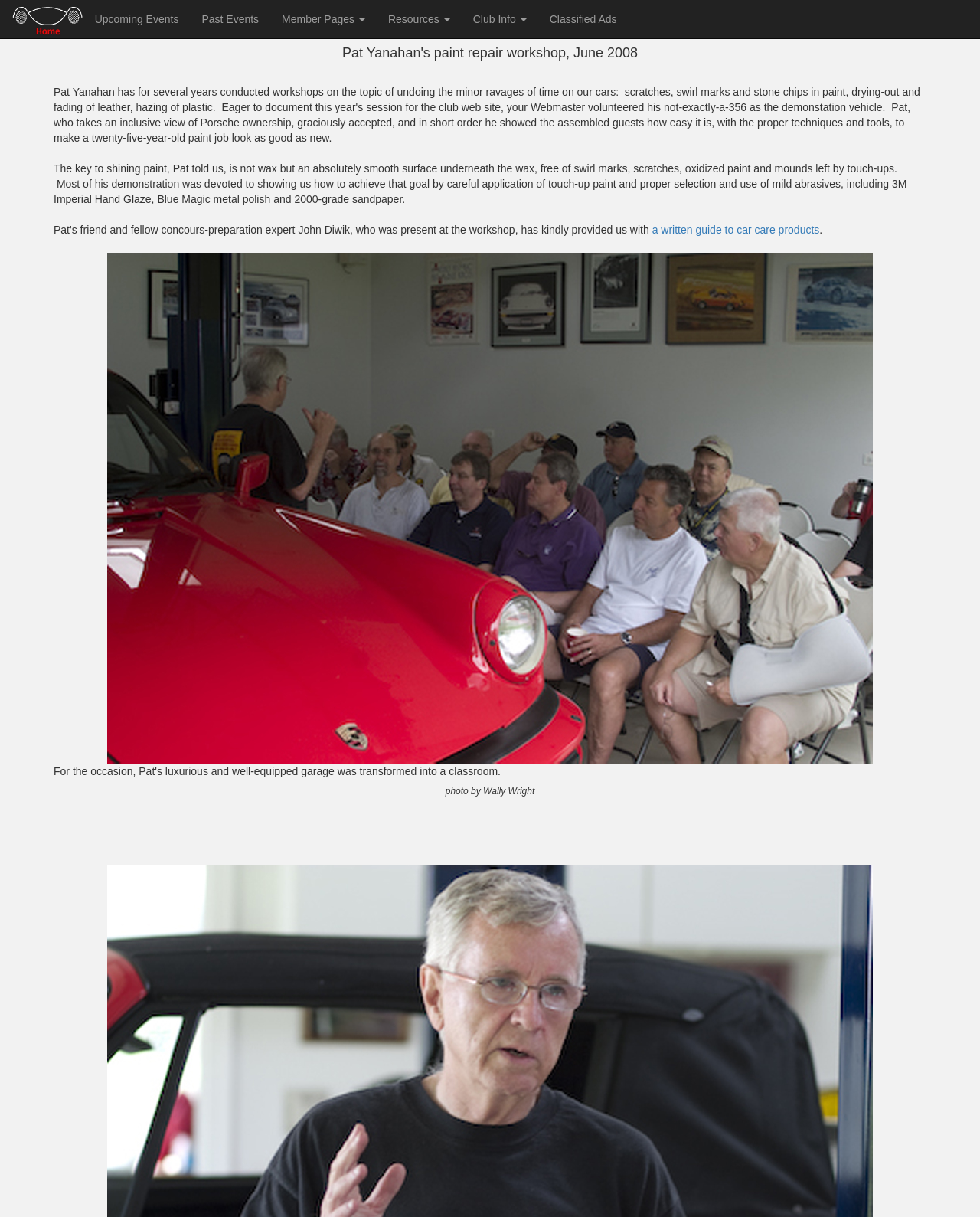Please respond to the question with a concise word or phrase:
What is the topic of Pat Yanahan's workshop?

paint repair